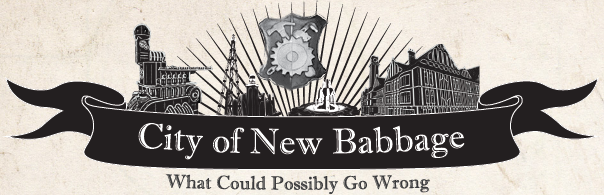Does the logo feature clockwork wonders?
Respond to the question with a single word or phrase according to the image.

Yes